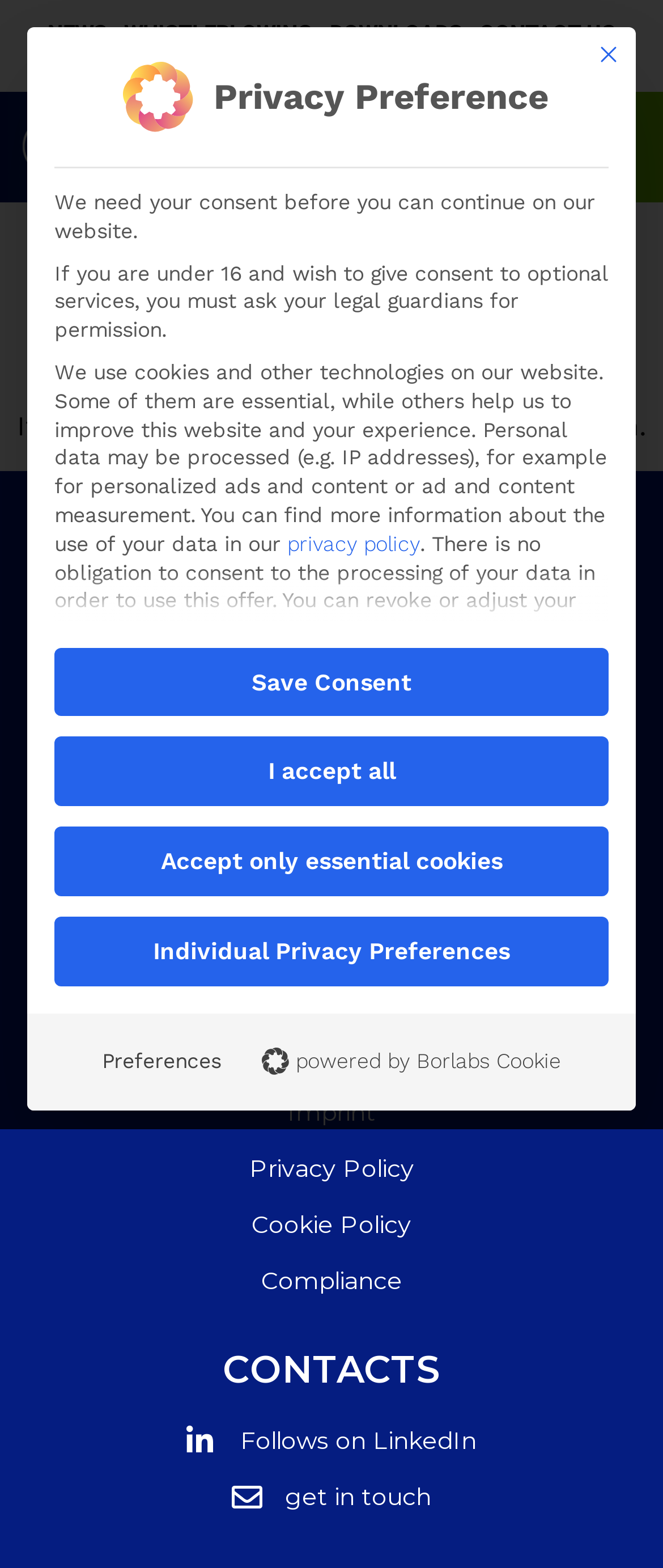Can you pinpoint the bounding box coordinates for the clickable element required for this instruction: "Open navigation menu"? The coordinates should be four float numbers between 0 and 1, i.e., [left, top, right, bottom].

None